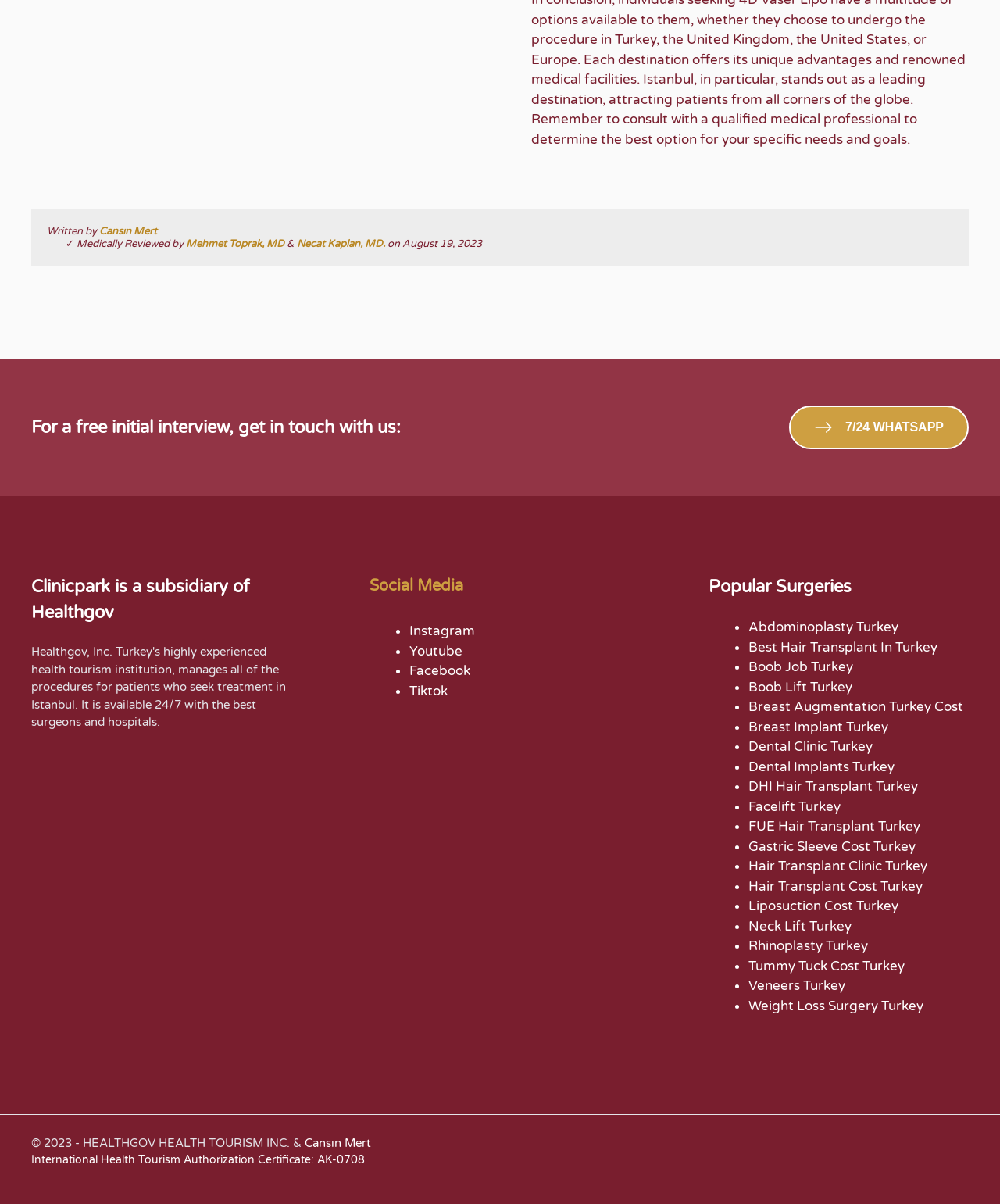What is the certification number of the International Health Tourism Authorization Certificate?
Answer with a single word or short phrase according to what you see in the image.

AK-0708